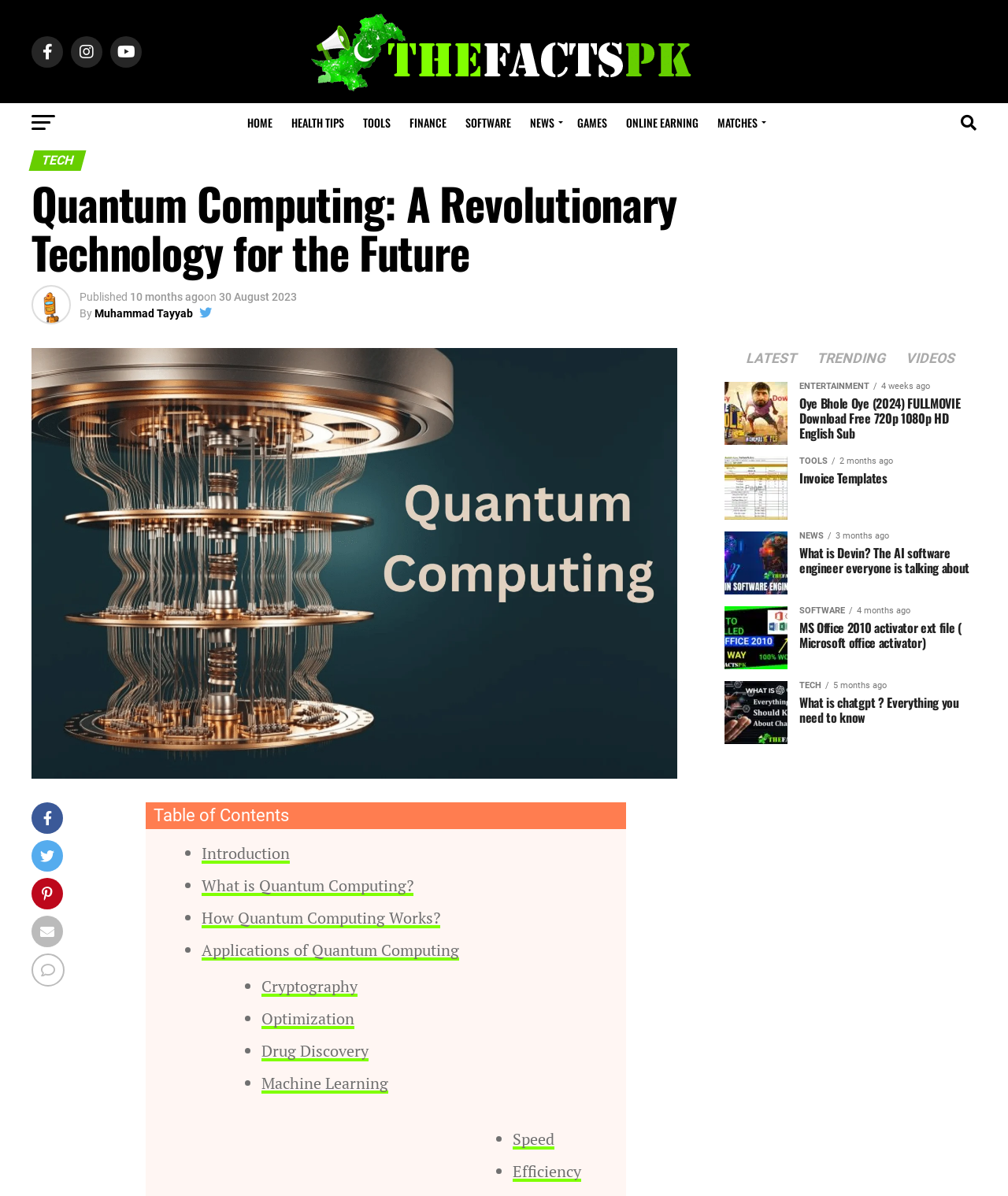What are the applications of Quantum Computing mentioned in the article?
Could you answer the question with a detailed and thorough explanation?

I found the applications of Quantum Computing by examining the table of contents section, where it lists several links with descriptive text, including 'Applications of Quantum Computing', which expands to show the mentioned applications.